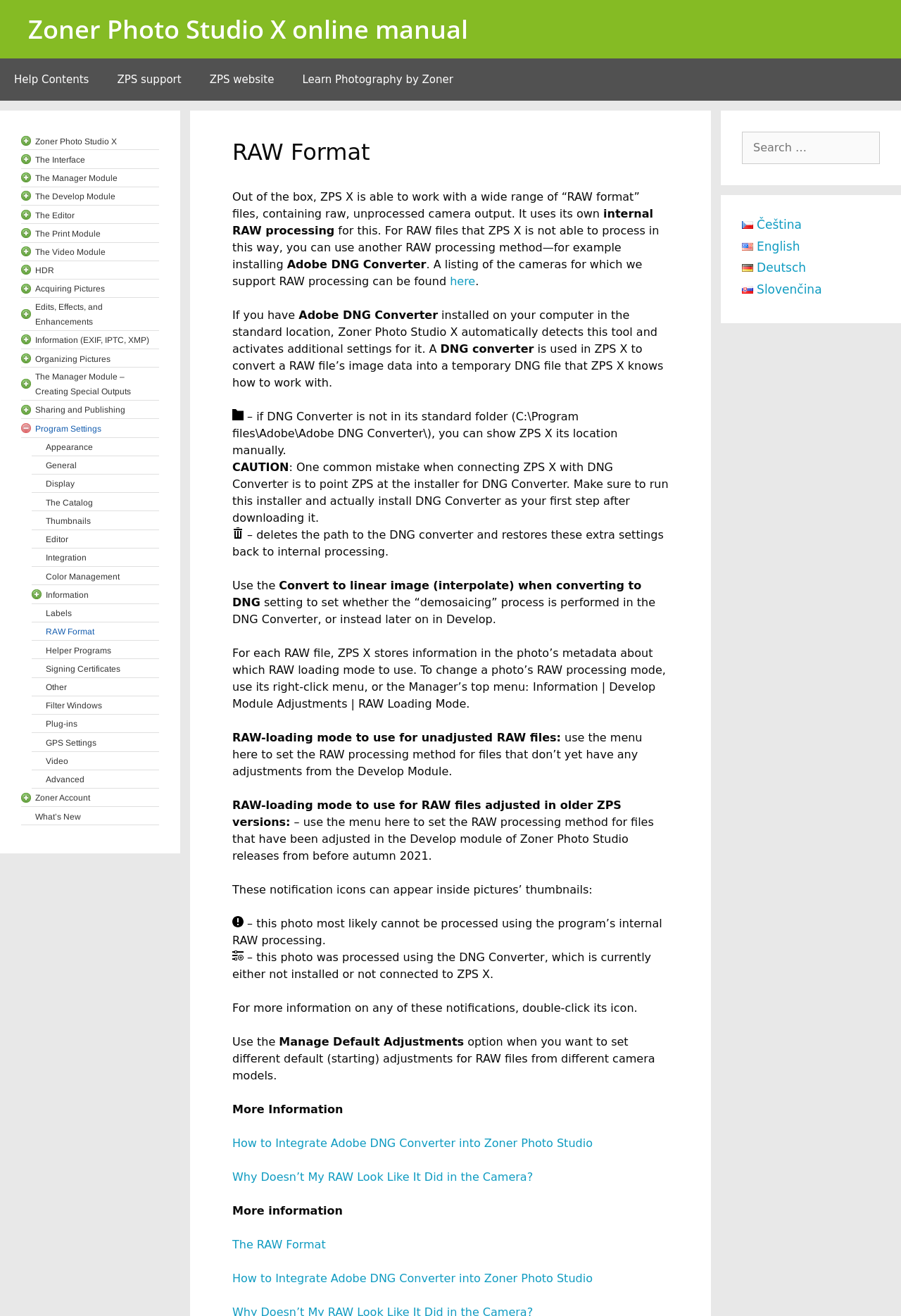Please identify the bounding box coordinates of the element's region that I should click in order to complete the following instruction: "Click on 'The RAW Format'". The bounding box coordinates consist of four float numbers between 0 and 1, i.e., [left, top, right, bottom].

[0.258, 0.94, 0.361, 0.951]